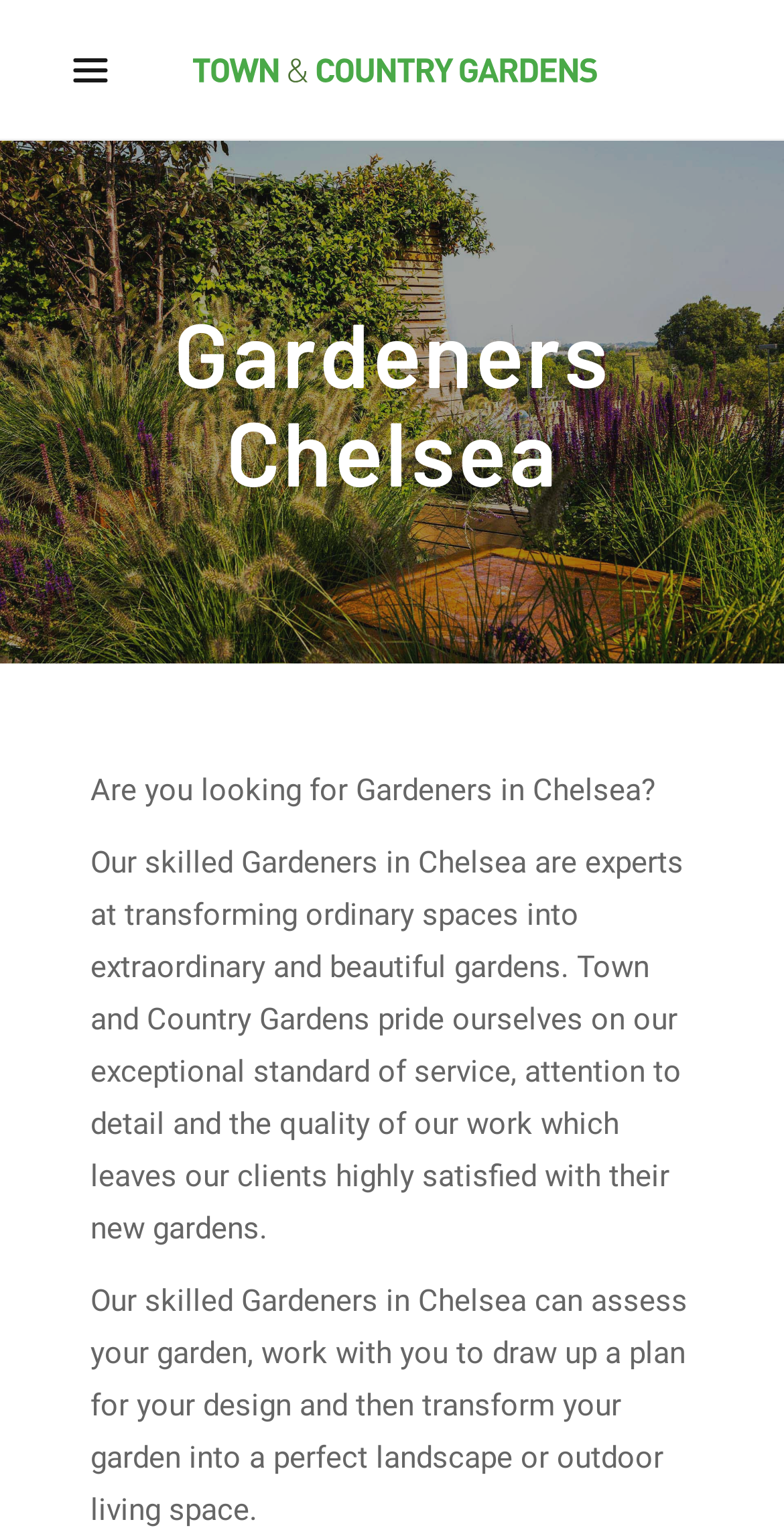Based on the element description: "alt="Mobile Logo"", identify the bounding box coordinates for this UI element. The coordinates must be four float numbers between 0 and 1, listed as [left, top, right, bottom].

[0.247, 0.037, 0.761, 0.053]